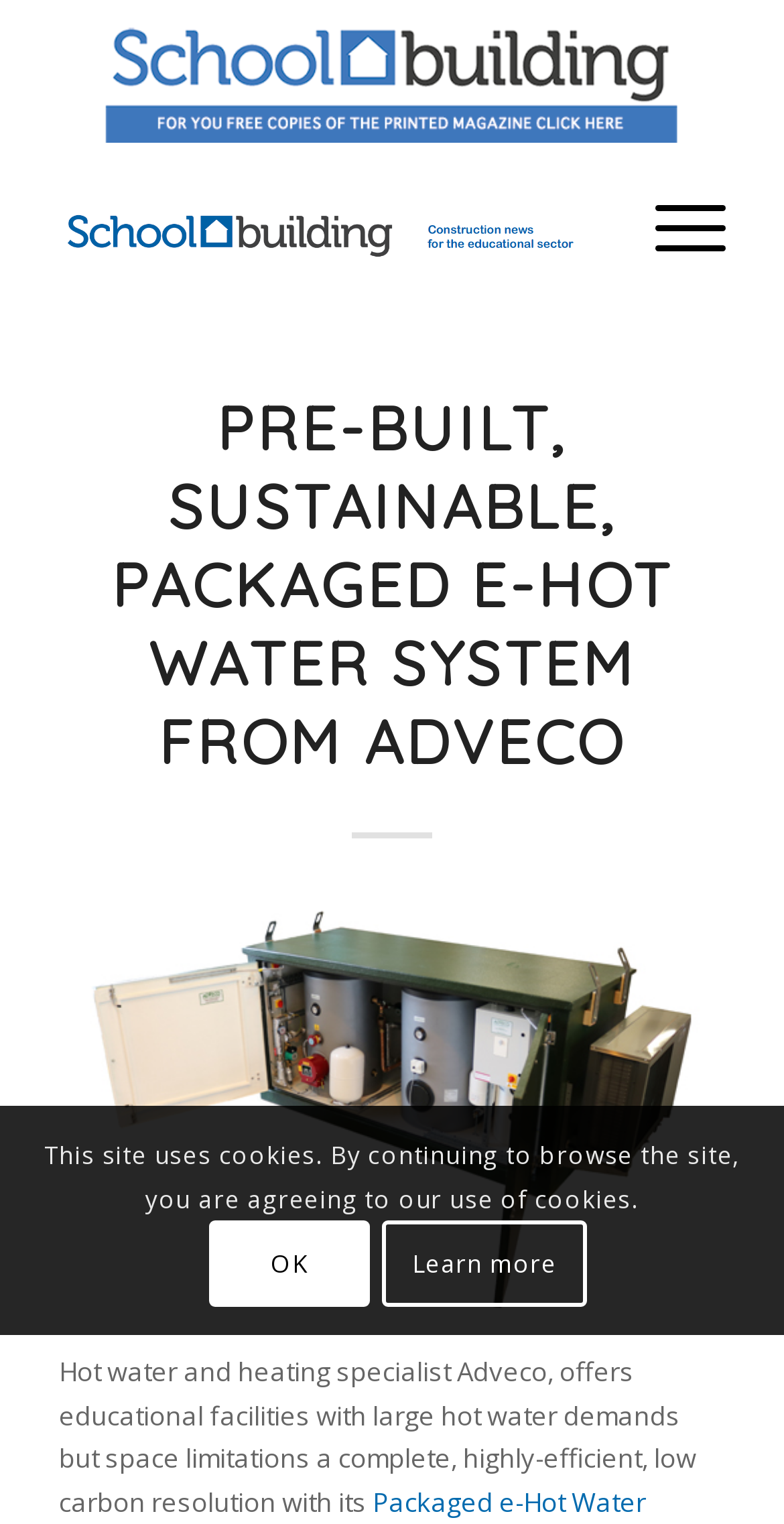Given the webpage screenshot and the description, determine the bounding box coordinates (top-left x, top-left y, bottom-right x, bottom-right y) that define the location of the UI element matching this description: Learn more

[0.487, 0.801, 0.749, 0.857]